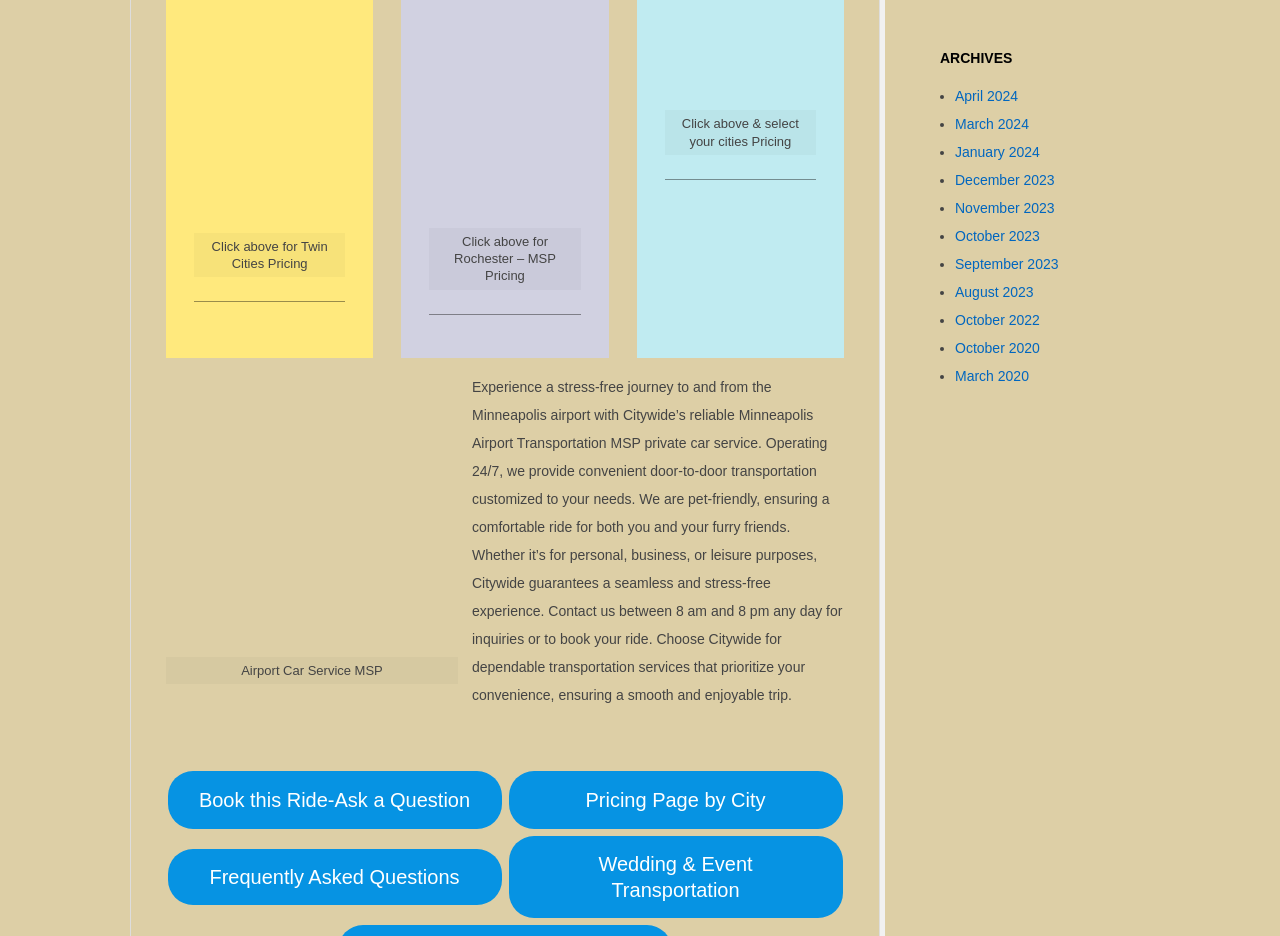Locate the bounding box coordinates of the element you need to click to accomplish the task described by this instruction: "View archives".

[0.734, 0.052, 0.898, 0.072]